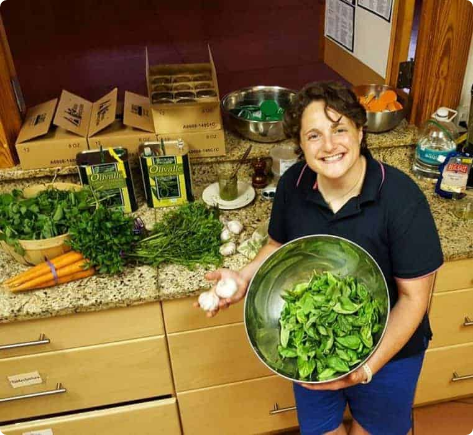Please provide a comprehensive response to the question based on the details in the image: Is the kitchen filled with fresh produce?

The caption describes the kitchen as 'vibrant' and 'filled with fresh produce', which suggests that the kitchen is indeed filled with fresh fruits and vegetables.